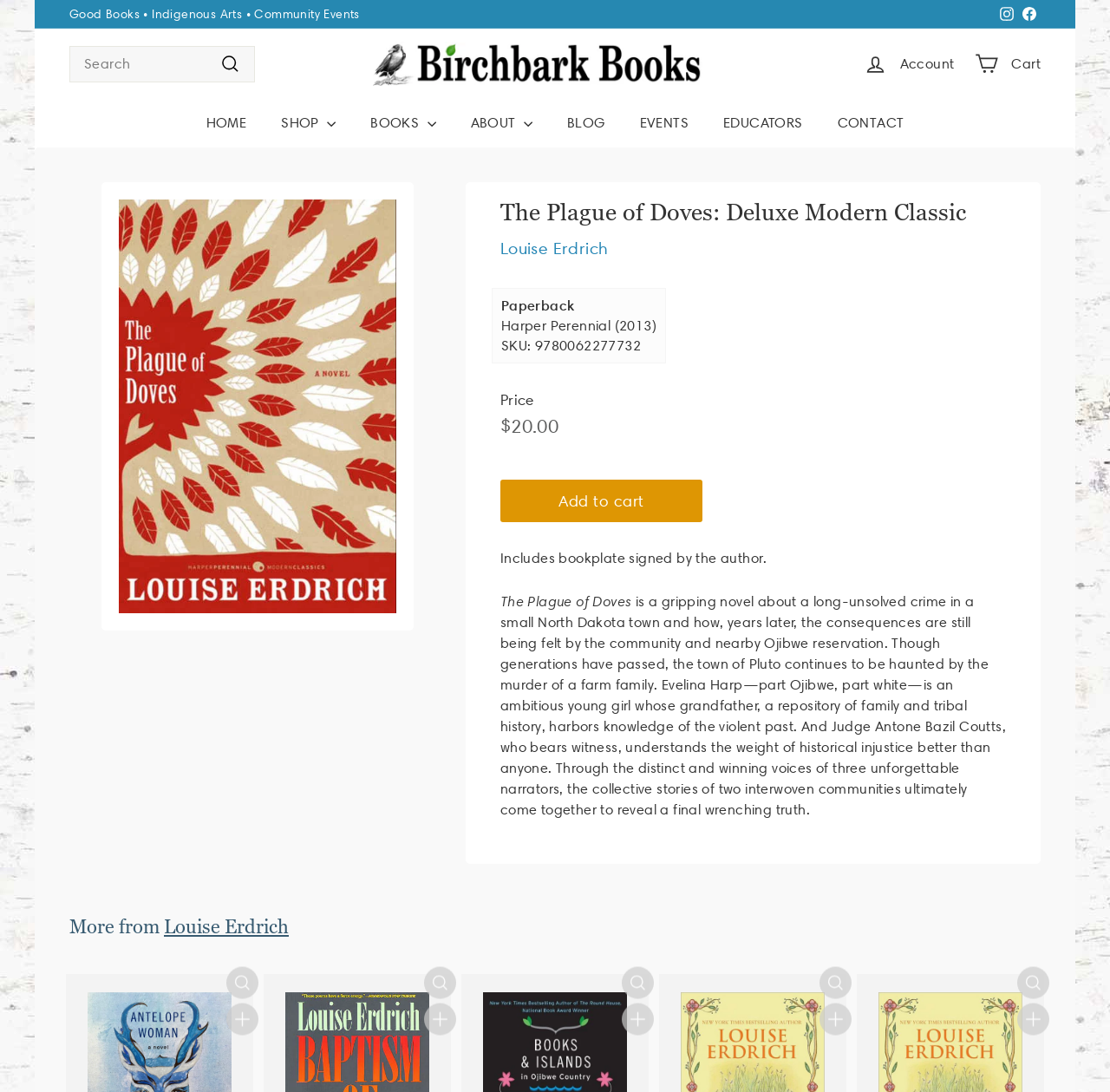Identify the bounding box for the UI element described as: "import 'components/icon'; 0 Cart". Ensure the coordinates are four float numbers between 0 and 1, formatted as [left, top, right, bottom].

[0.869, 0.035, 0.947, 0.082]